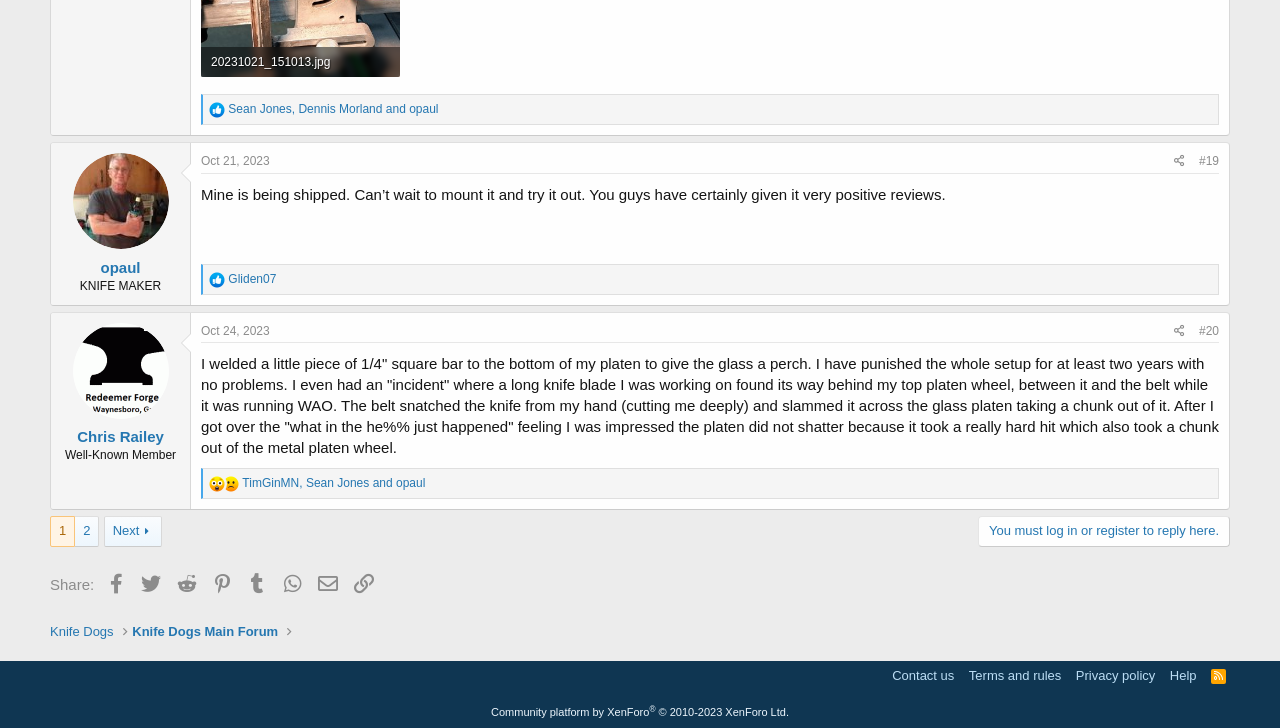Identify the bounding box coordinates for the element you need to click to achieve the following task: "View post by opaul". Provide the bounding box coordinates as four float numbers between 0 and 1, in the form [left, top, right, bottom].

[0.057, 0.211, 0.132, 0.342]